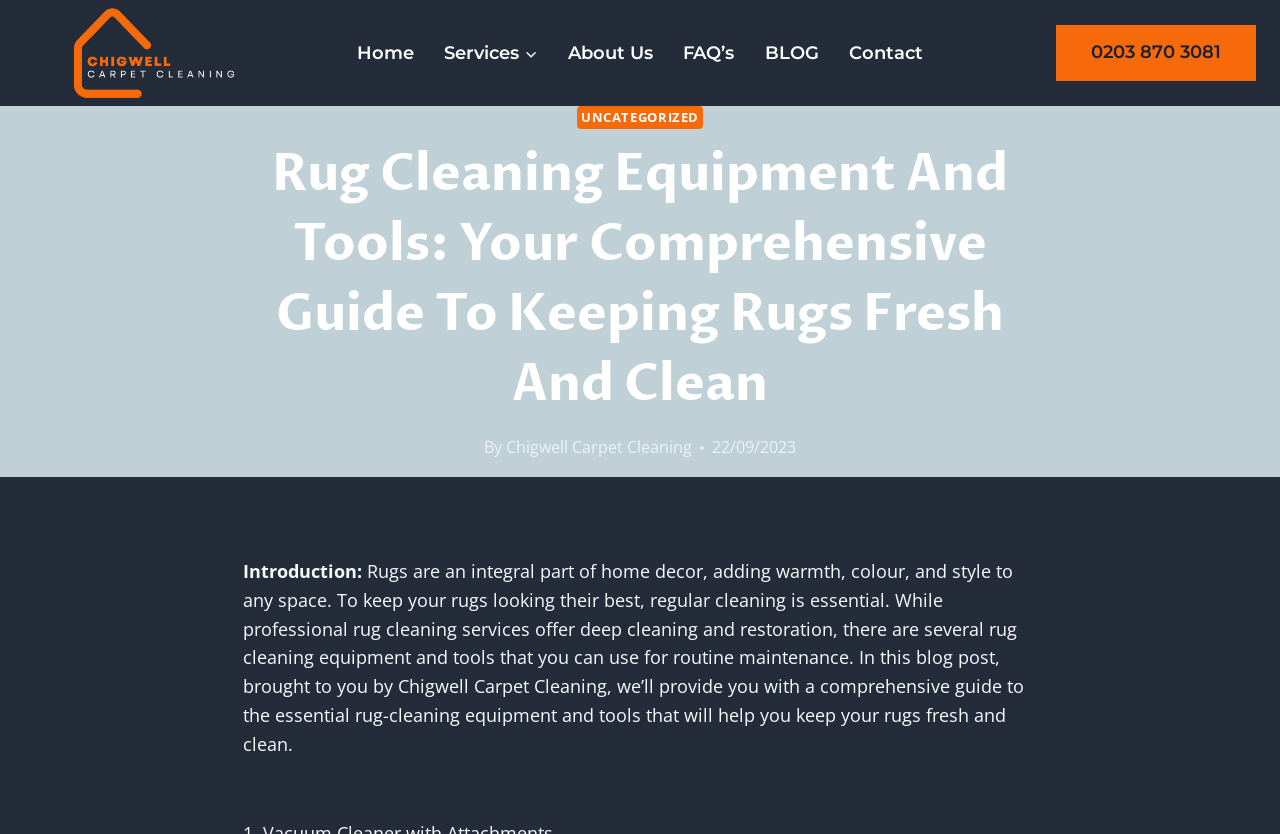Locate the bounding box coordinates of the clickable region necessary to complete the following instruction: "Visit the 'About Us' page". Provide the coordinates in the format of four float numbers between 0 and 1, i.e., [left, top, right, bottom].

[0.432, 0.033, 0.522, 0.094]